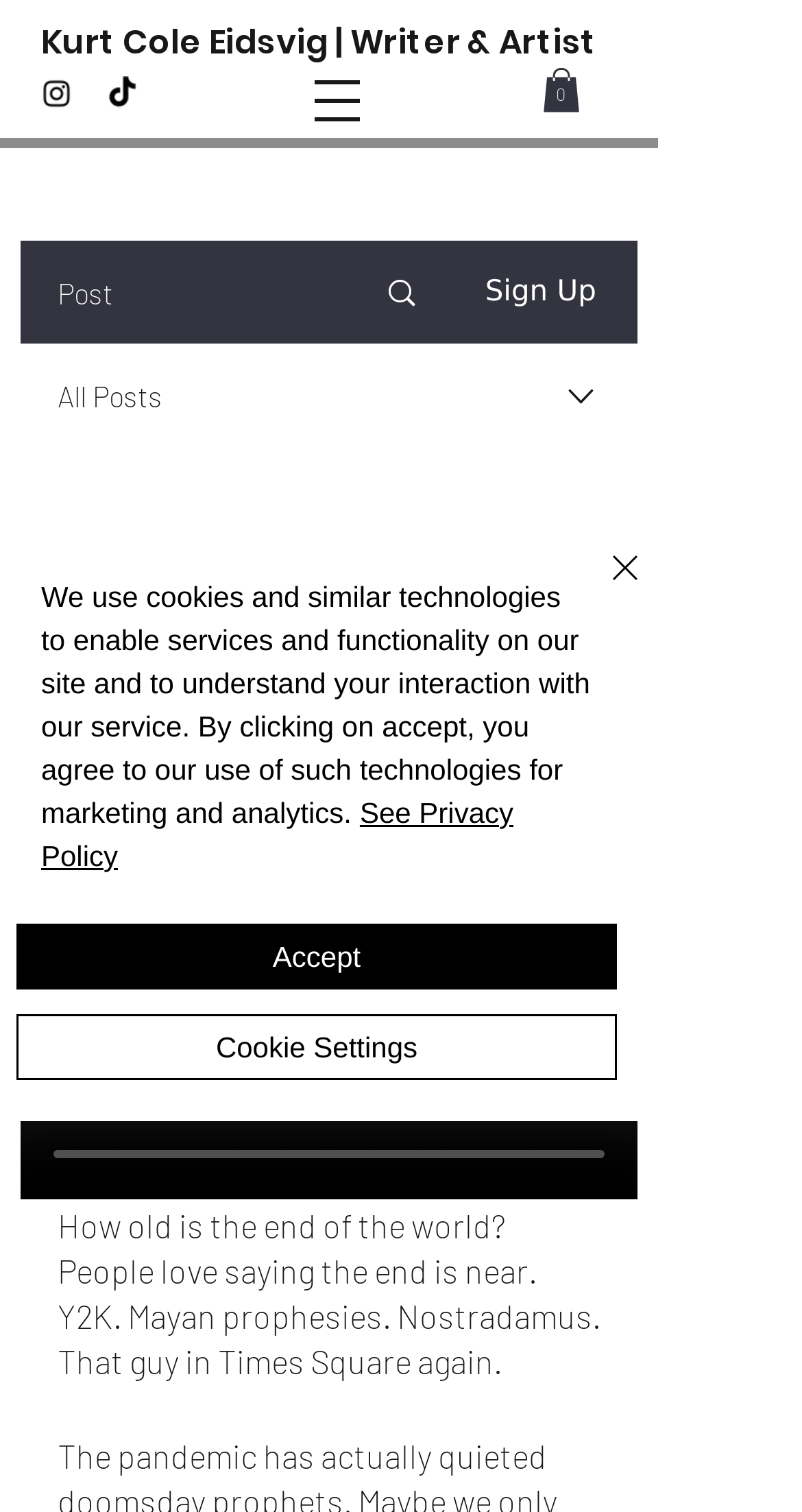How many buttons are there in the alert dialog?
Look at the image and respond with a single word or a short phrase.

3